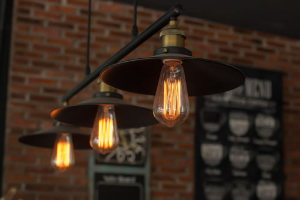What type of spaces is this lighting ideal for?
Based on the image, give a concise answer in the form of a single word or short phrase.

kitchens, dining areas, or cafes